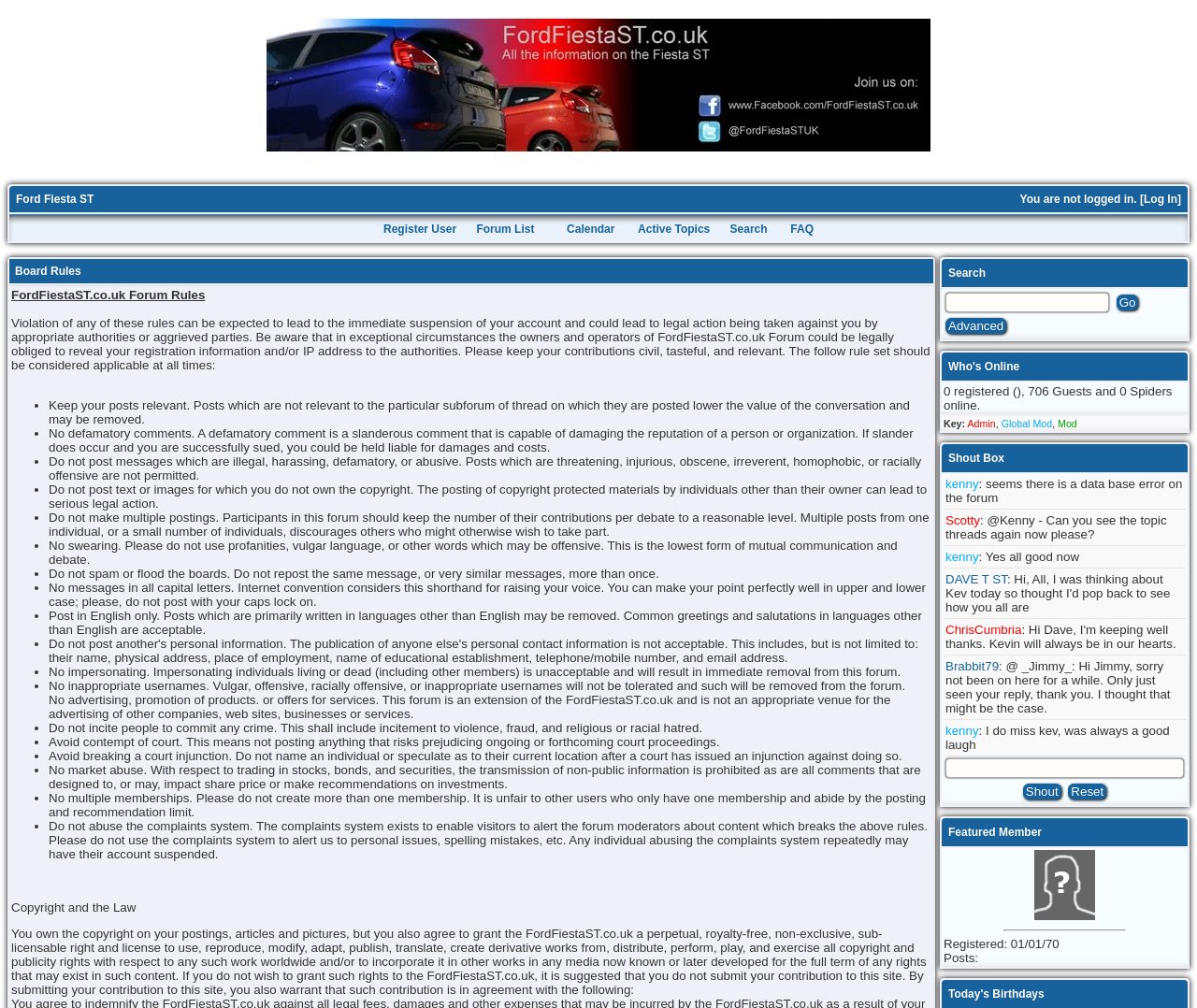Using the given description, provide the bounding box coordinates formatted as (top-left x, top-left y, bottom-right x, bottom-right y), with all values being floating point numbers between 0 and 1. Description: kenny

[0.79, 0.128, 0.818, 0.142]